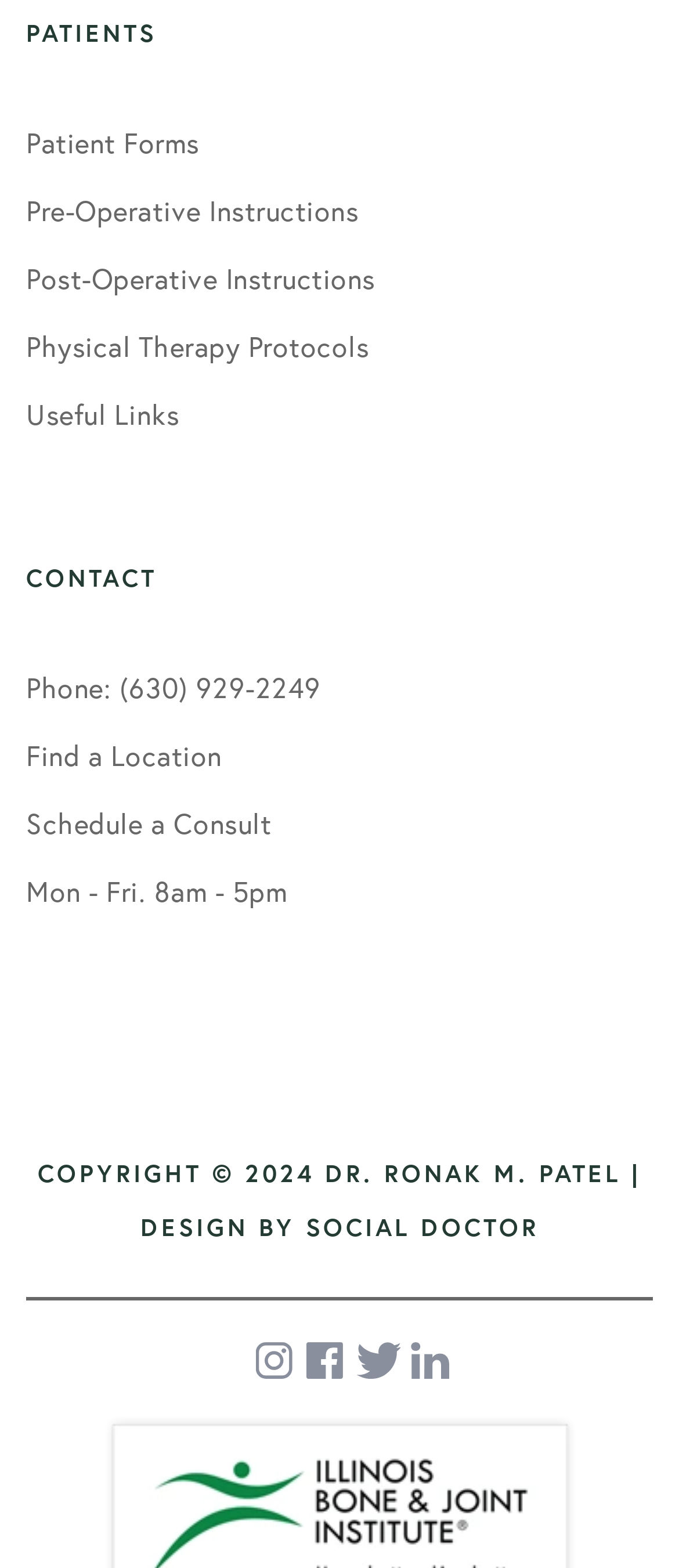Reply to the question with a single word or phrase:
How many social media links are there?

4